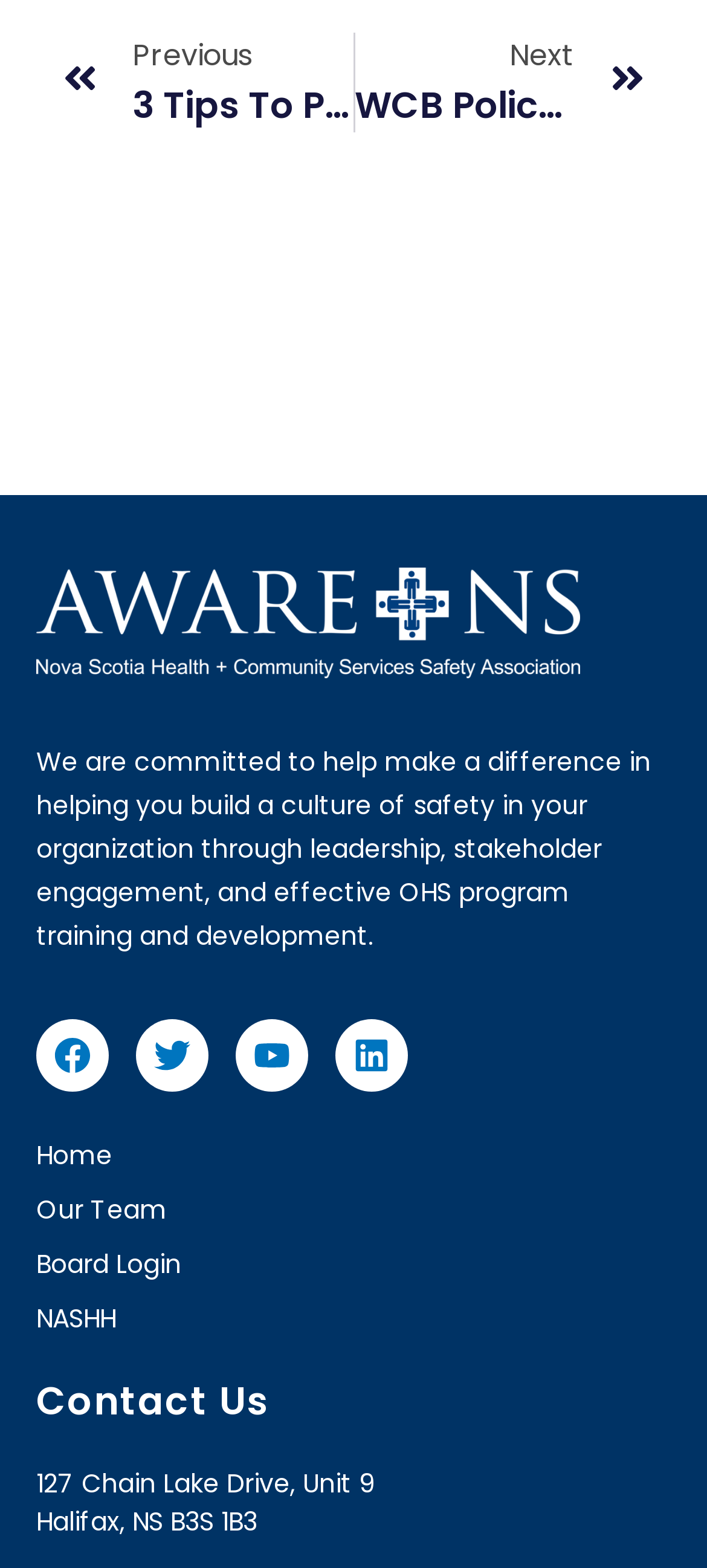Determine the bounding box coordinates of the area to click in order to meet this instruction: "Go to the 'Home' page".

[0.051, 0.719, 0.949, 0.754]